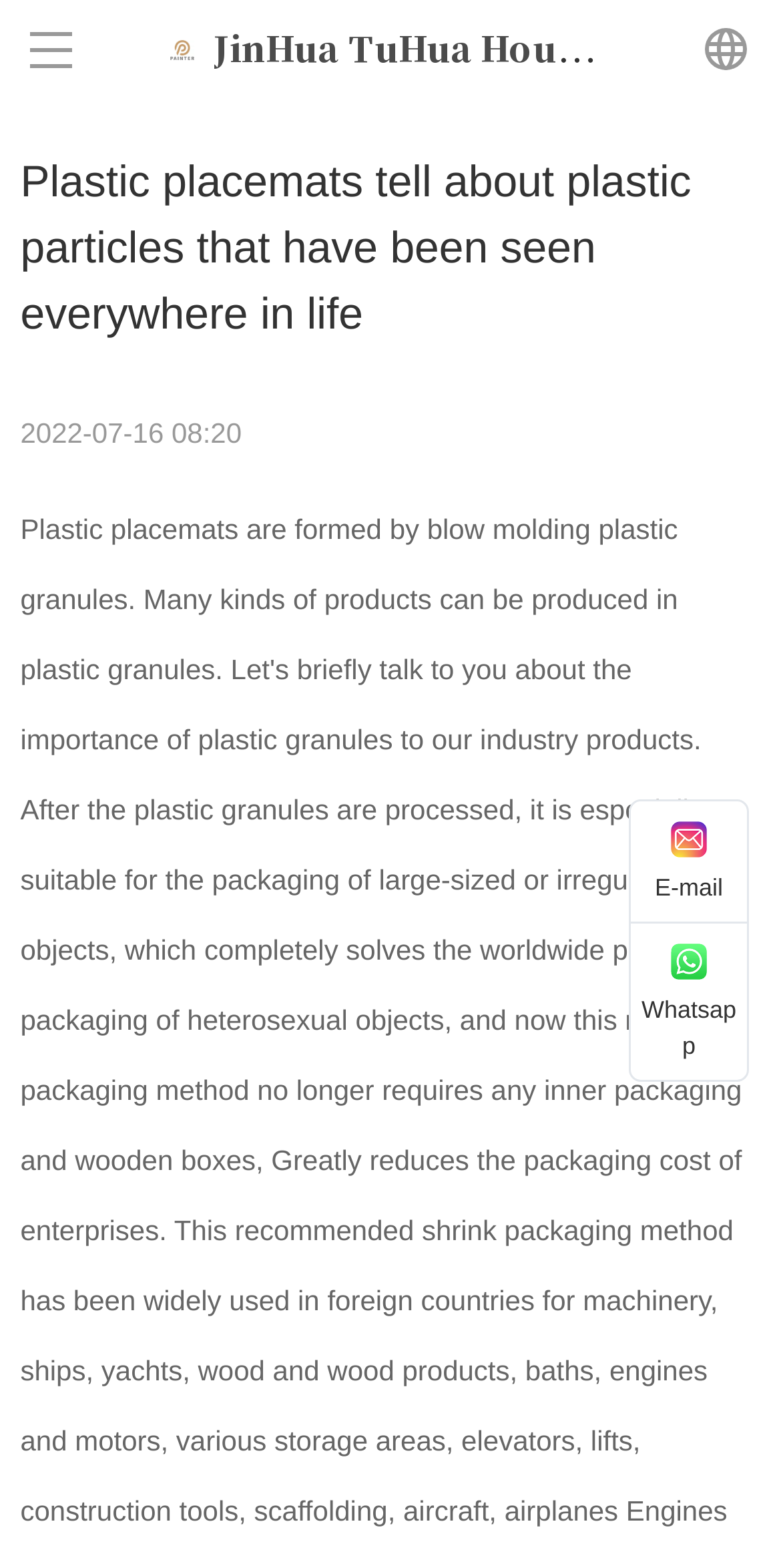Locate the bounding box coordinates of the area that needs to be clicked to fulfill the following instruction: "Read about How to Create Eyelash Logo". The coordinates should be in the format of four float numbers between 0 and 1, namely [left, top, right, bottom].

None